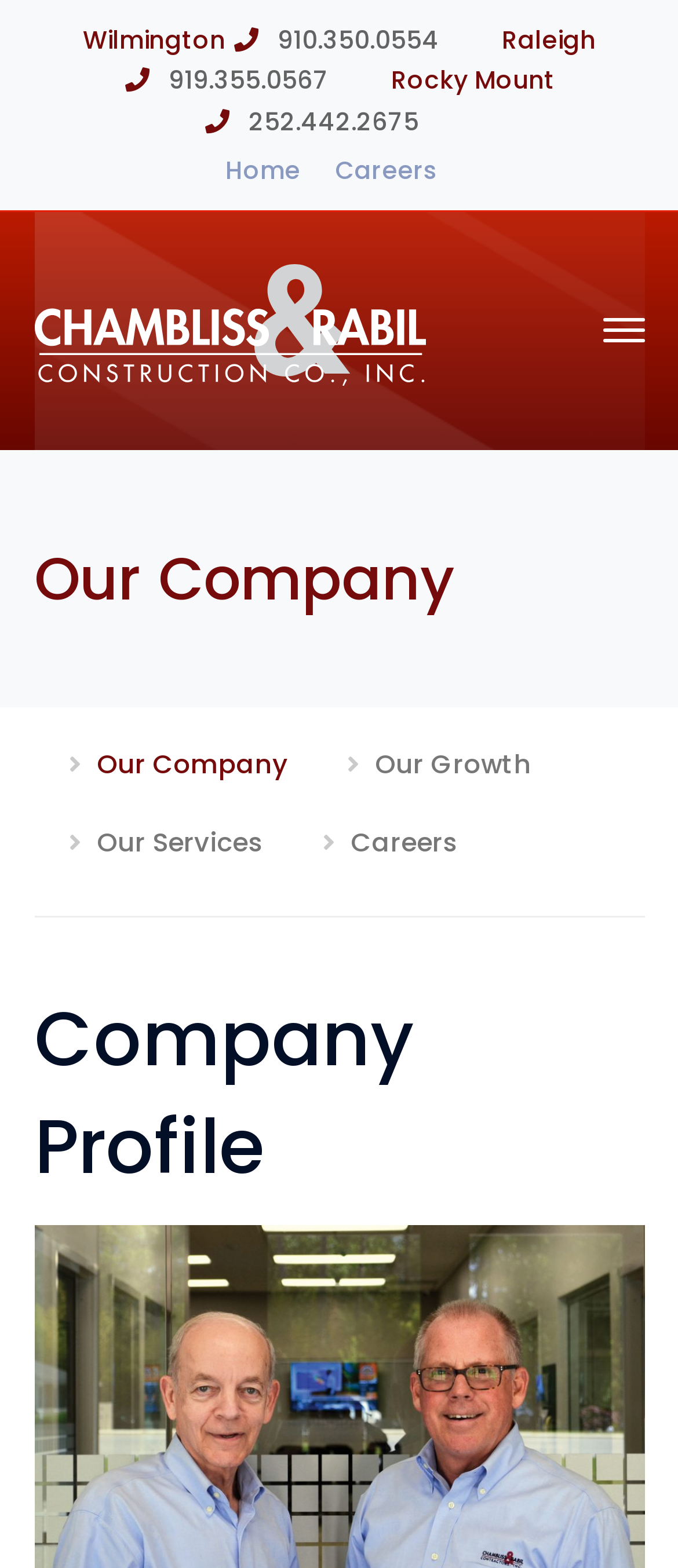With reference to the image, please provide a detailed answer to the following question: How many offices does Chambliss & Rabil Inc. have?

Based on the webpage, I can see three locations mentioned: Wilmington, Raleigh, and Rocky Mount, each with a corresponding phone number. Therefore, I can infer that Chambliss & Rabil Inc. has three offices.